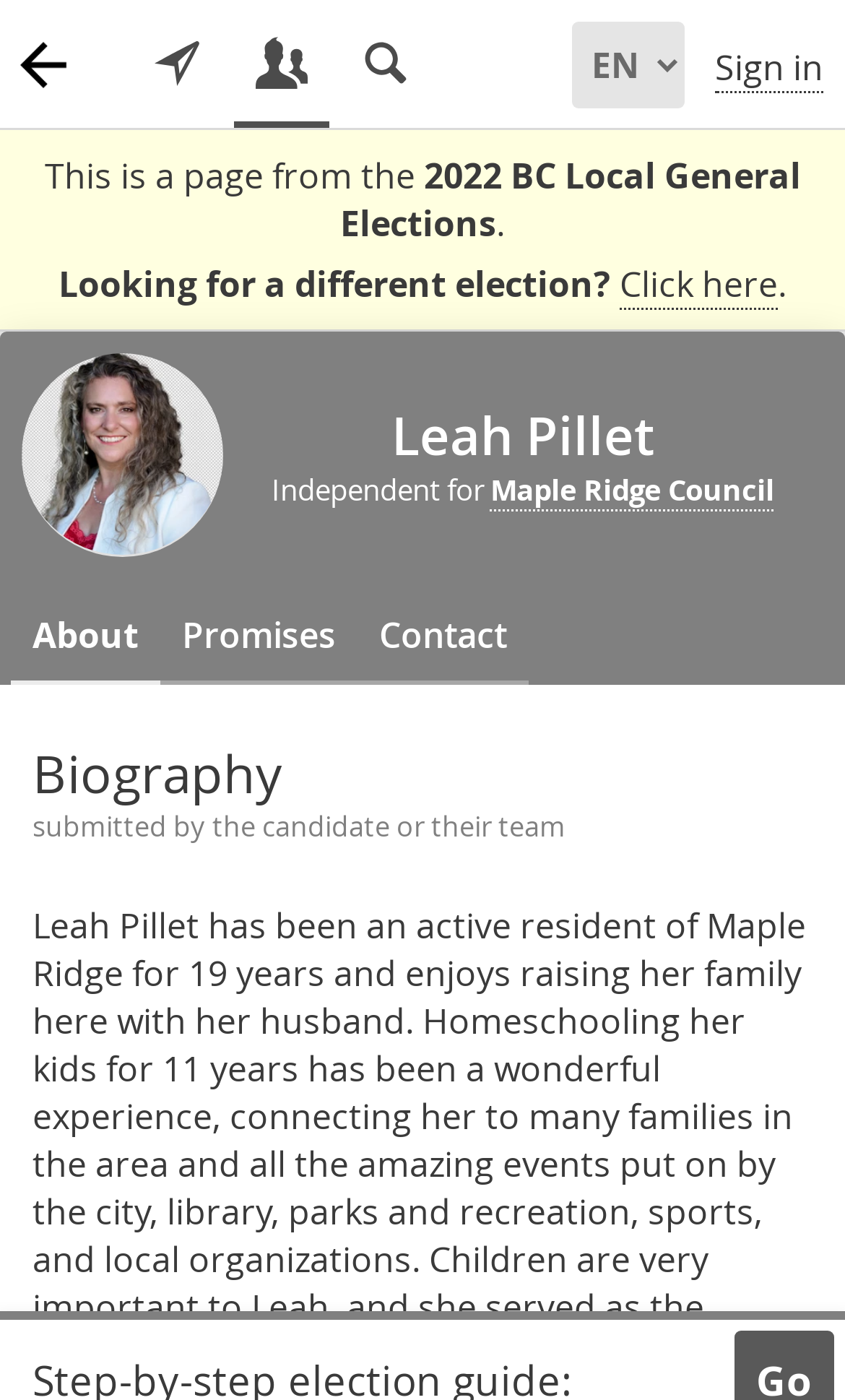What is the name of the candidate?
Give a one-word or short-phrase answer derived from the screenshot.

Leah Pillet